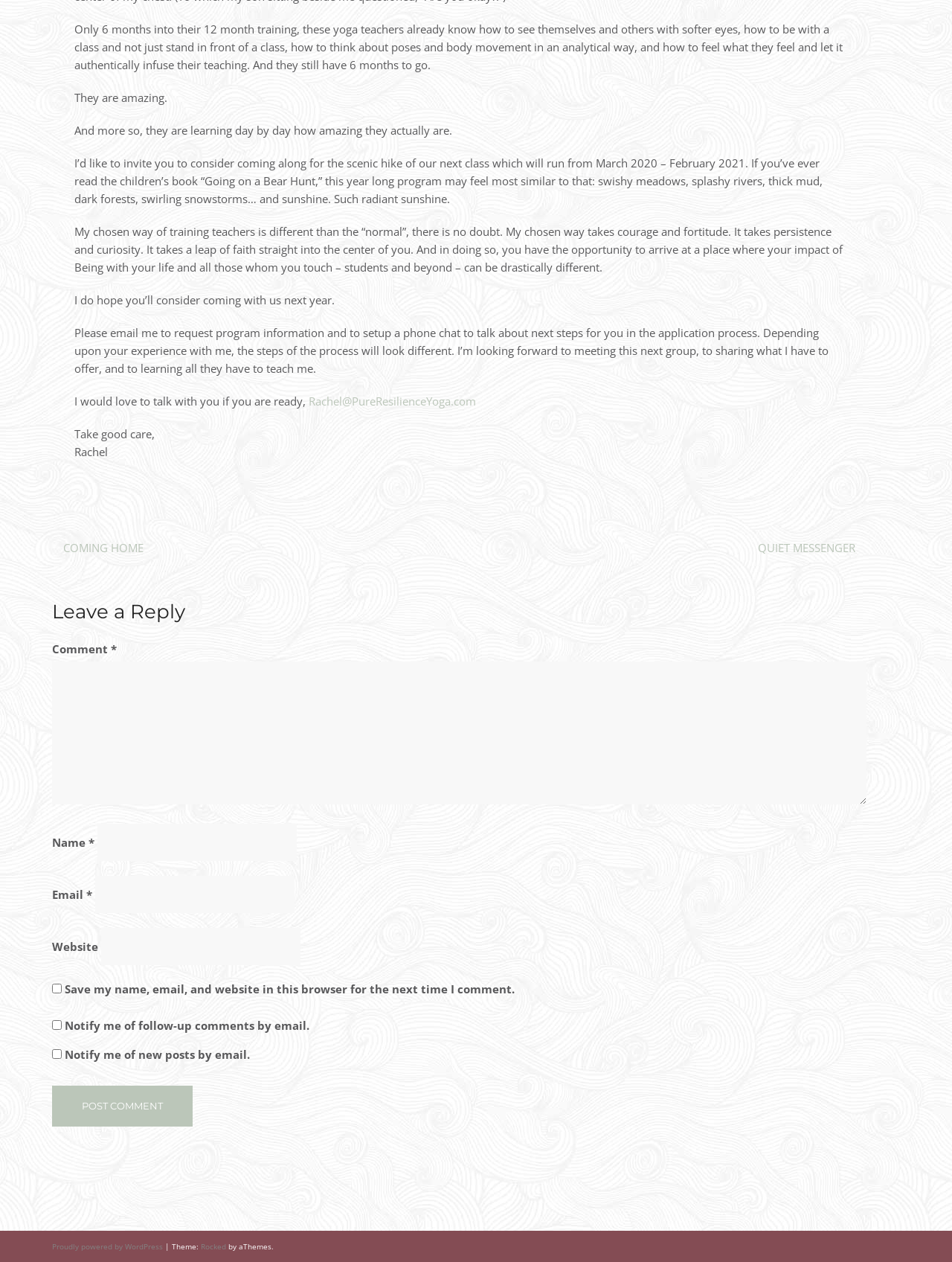Determine the bounding box coordinates (top-left x, top-left y, bottom-right x, bottom-right y) of the UI element described in the following text: Coming Home

[0.066, 0.428, 0.151, 0.44]